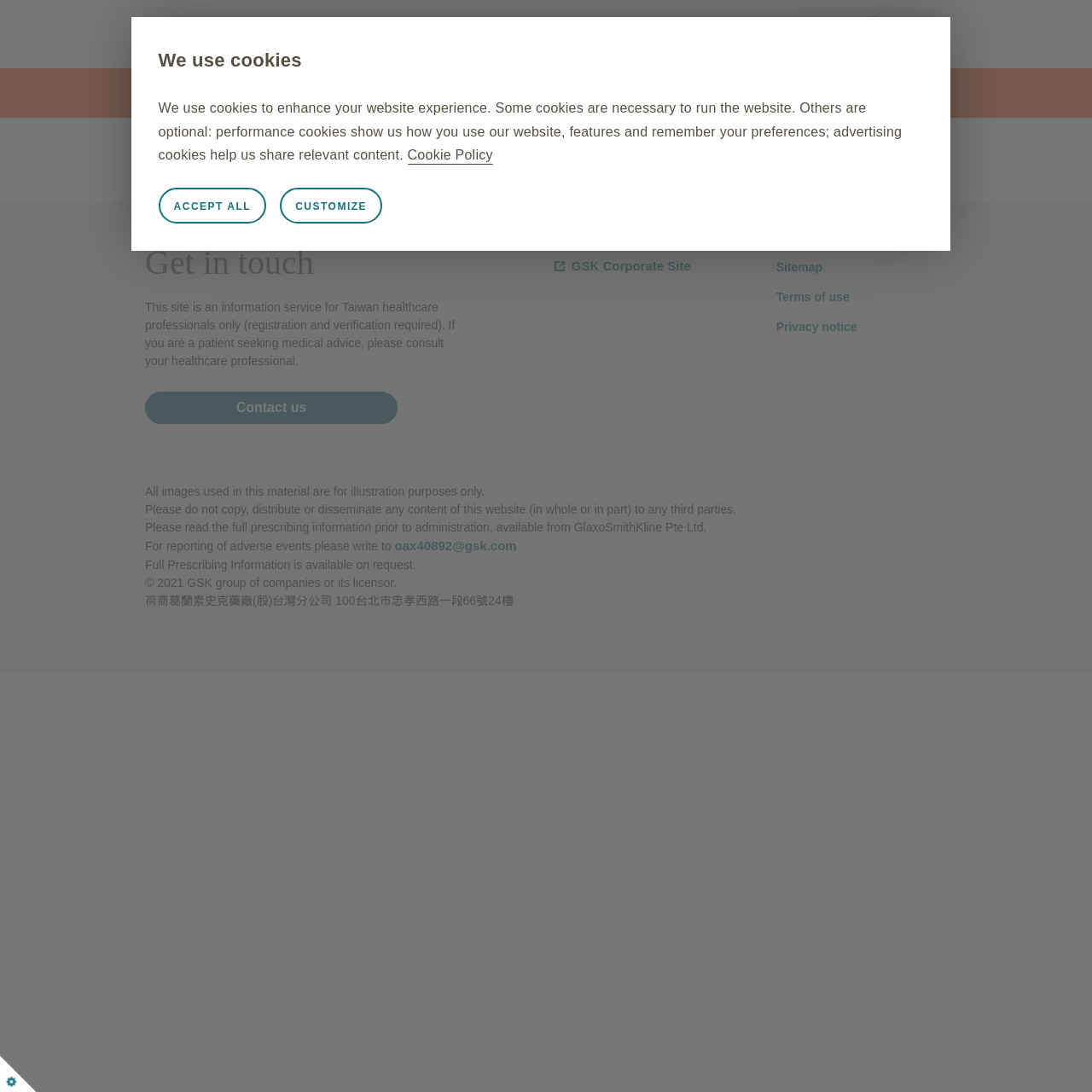Please answer the following question using a single word or phrase: 
What is the copyright information of the website?

2021 GSK group of companies or its licensor